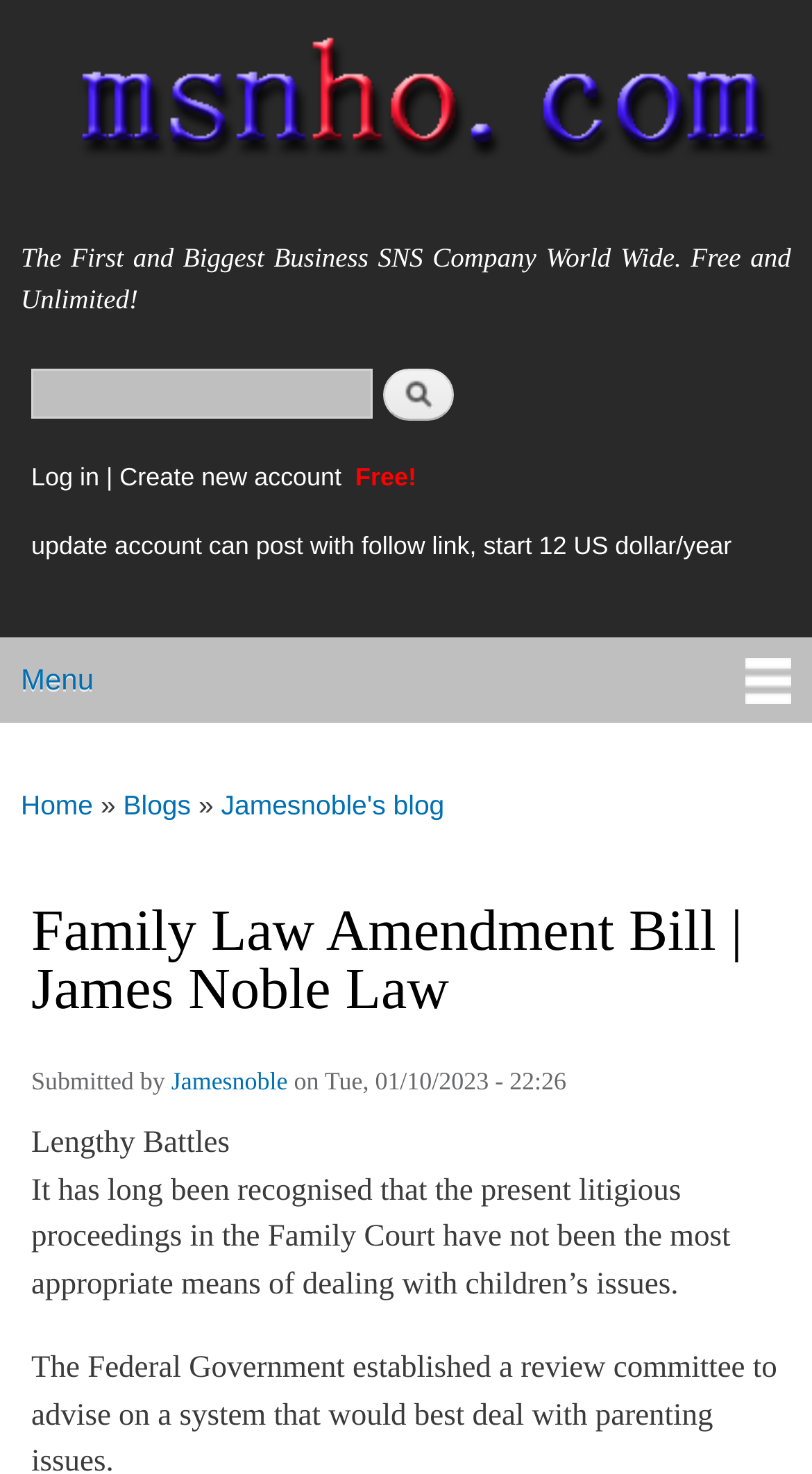Use a single word or phrase to respond to the question:
Who is the author of the blog post?

Jamesnoble